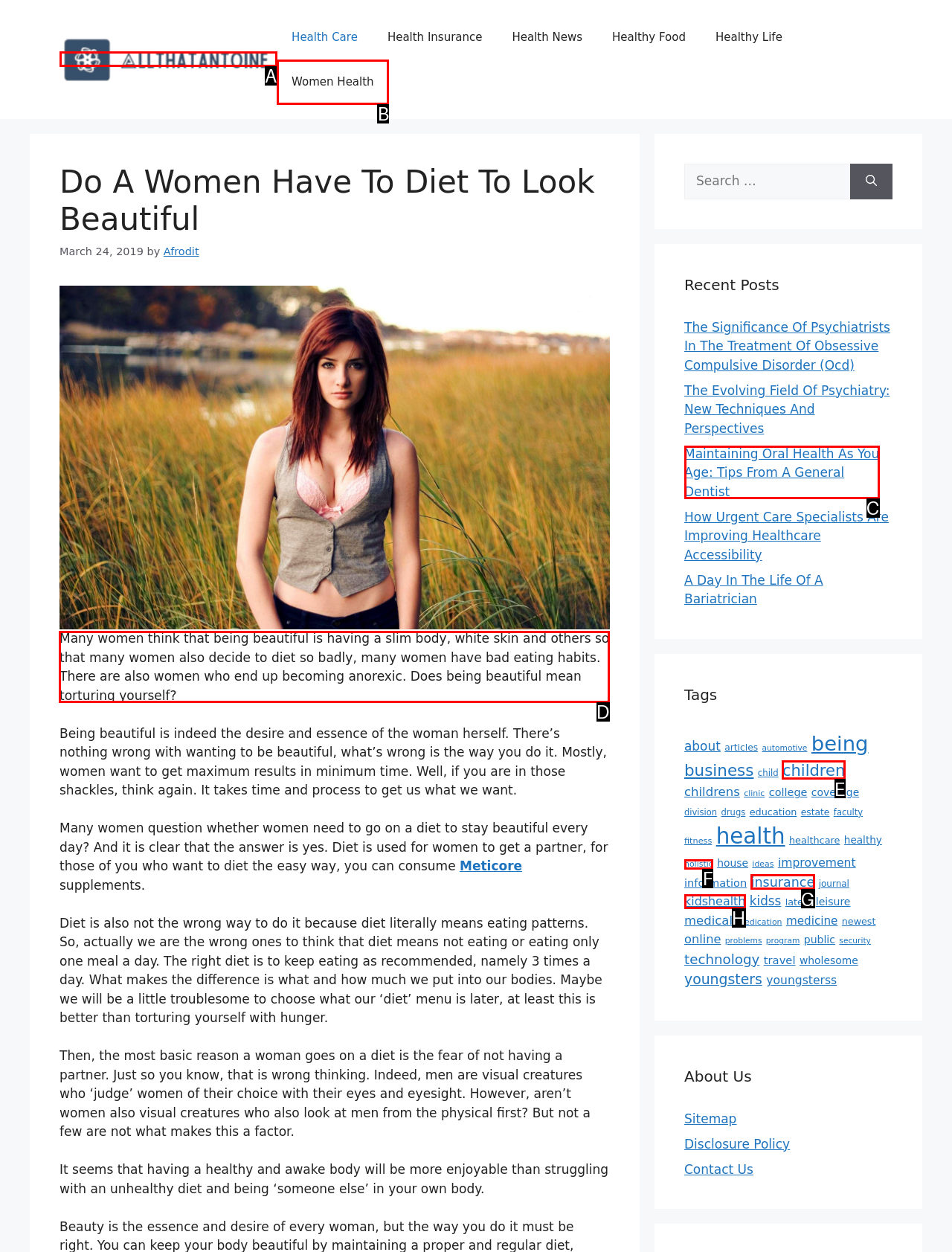Which option should I select to accomplish the task: Read the article about women's health? Respond with the corresponding letter from the given choices.

D